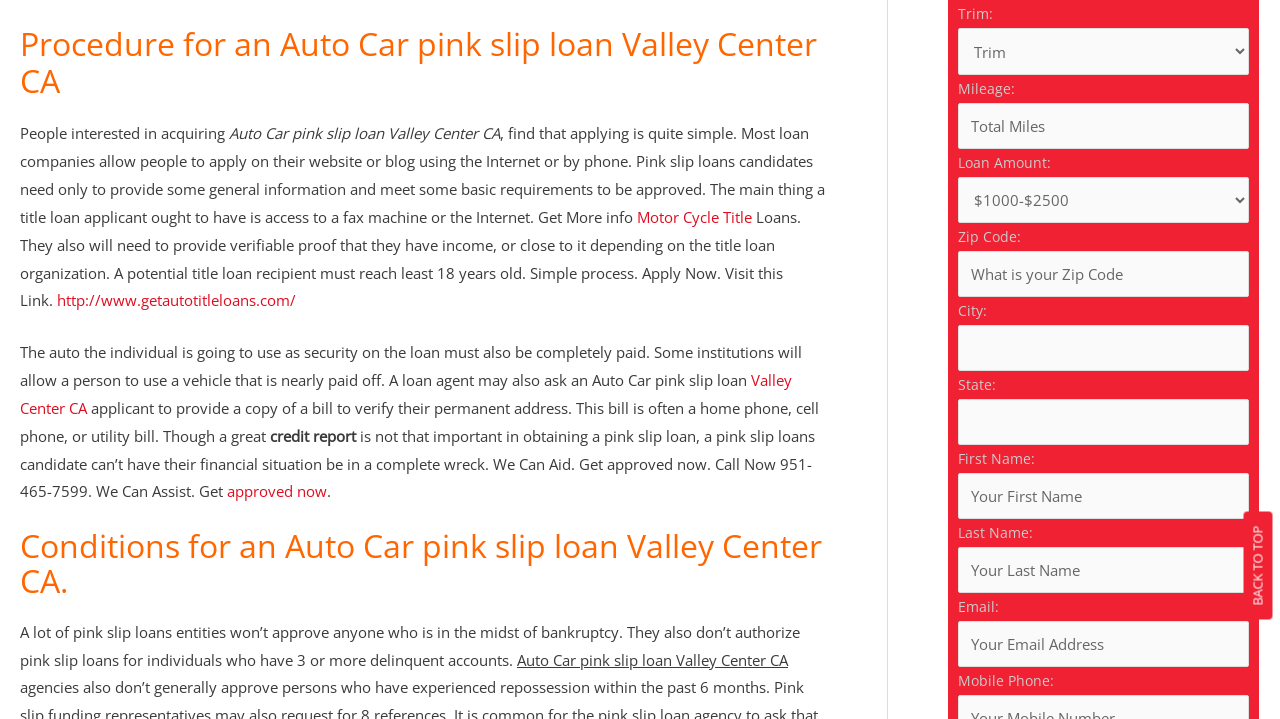Provide the bounding box coordinates, formatted as (top-left x, top-left y, bottom-right x, bottom-right y), with all values being floating point numbers between 0 and 1. Identify the bounding box of the UI element that matches the description: Motor Cycle Title

[0.498, 0.288, 0.588, 0.316]